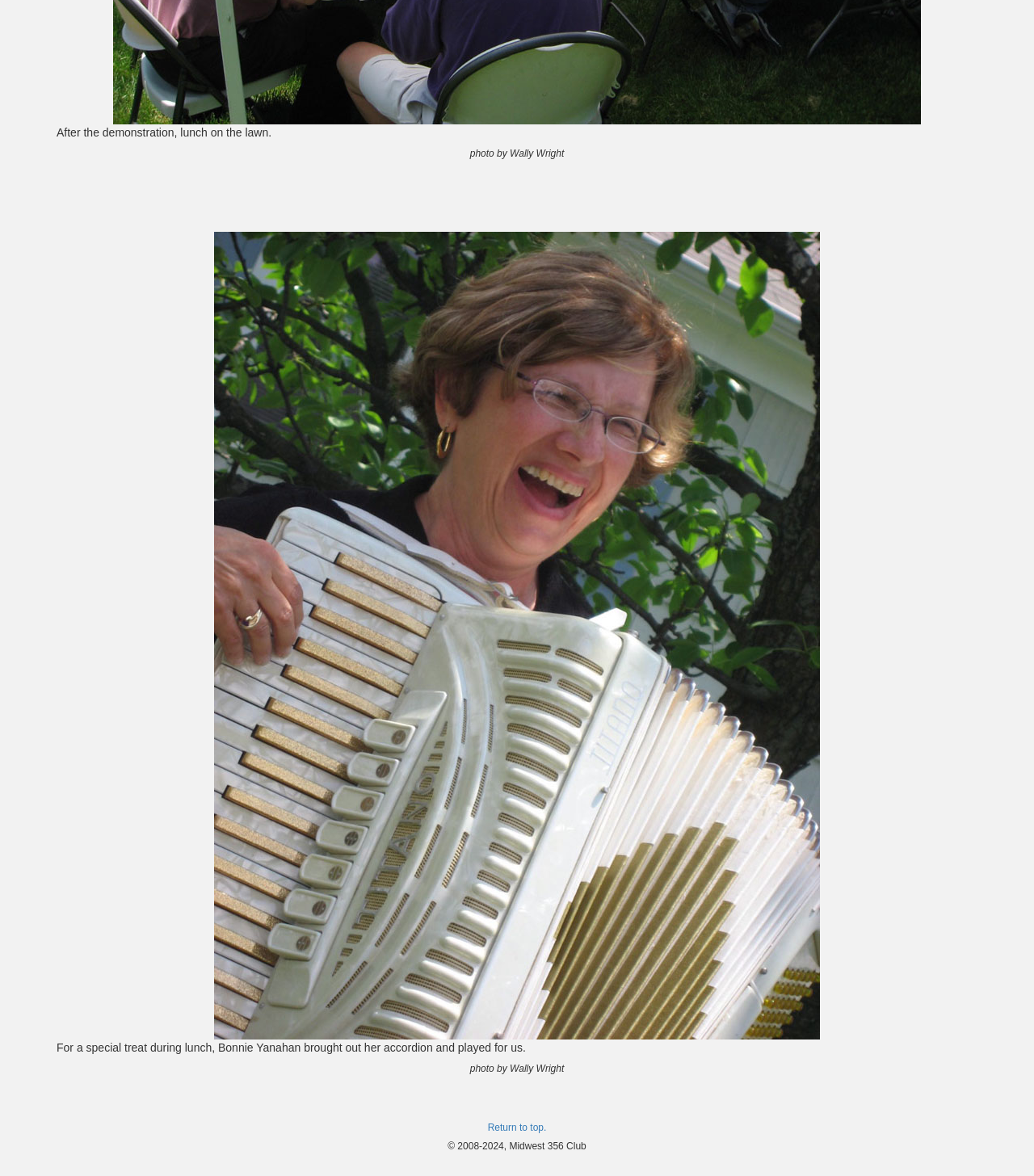What instrument did Bonnie Yanahan bring out?
Could you answer the question in a detailed manner, providing as much information as possible?

The sentence 'For a special treat during lunch, Bonnie Yanahan brought out her accordion and played for us.' describes an event where Bonnie Yanahan brings out an instrument. This instrument is identified as an accordion by understanding the context of the sentence.